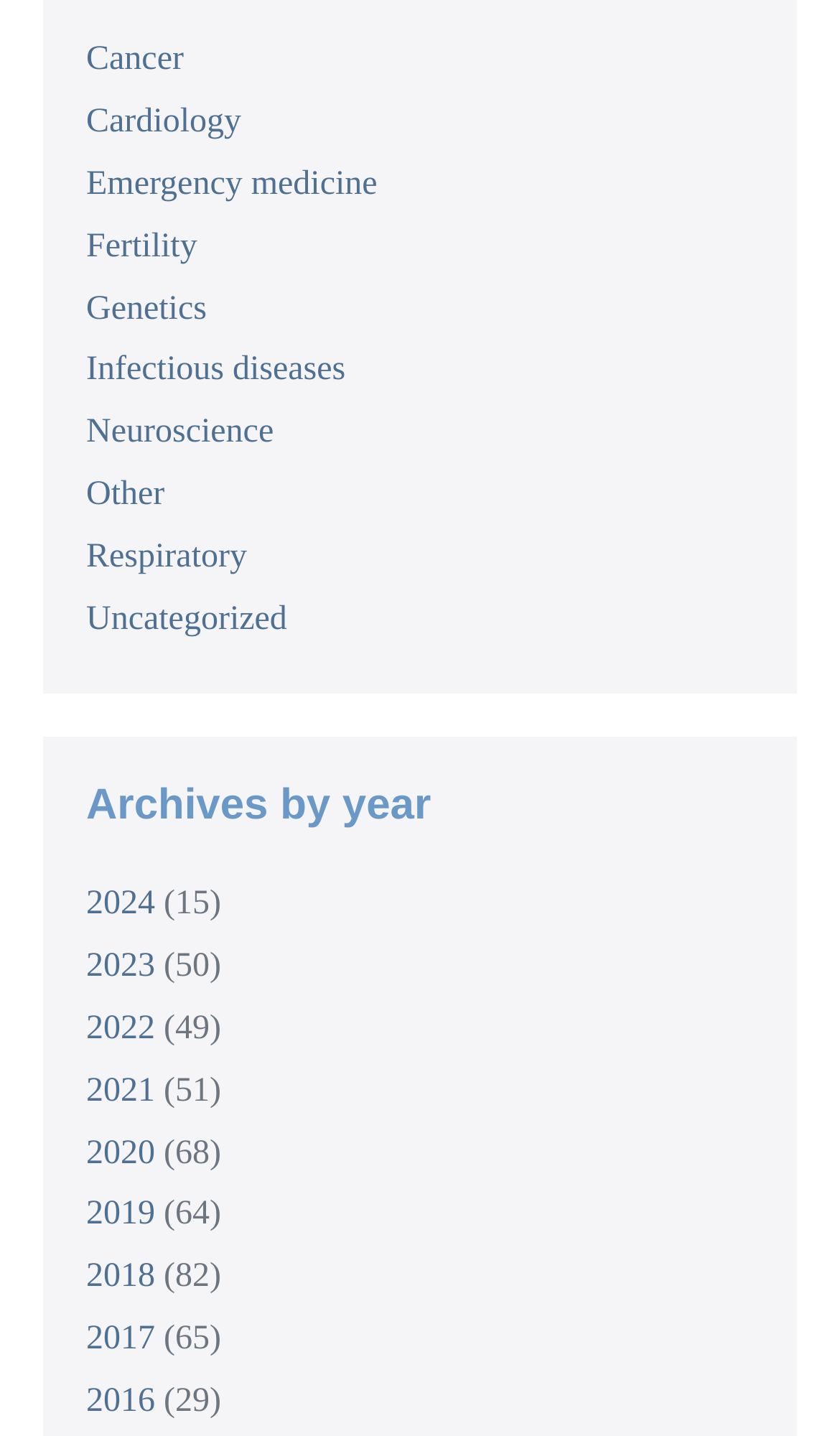Indicate the bounding box coordinates of the element that must be clicked to execute the instruction: "Learn about Fertility". The coordinates should be given as four float numbers between 0 and 1, i.e., [left, top, right, bottom].

[0.103, 0.159, 0.235, 0.184]